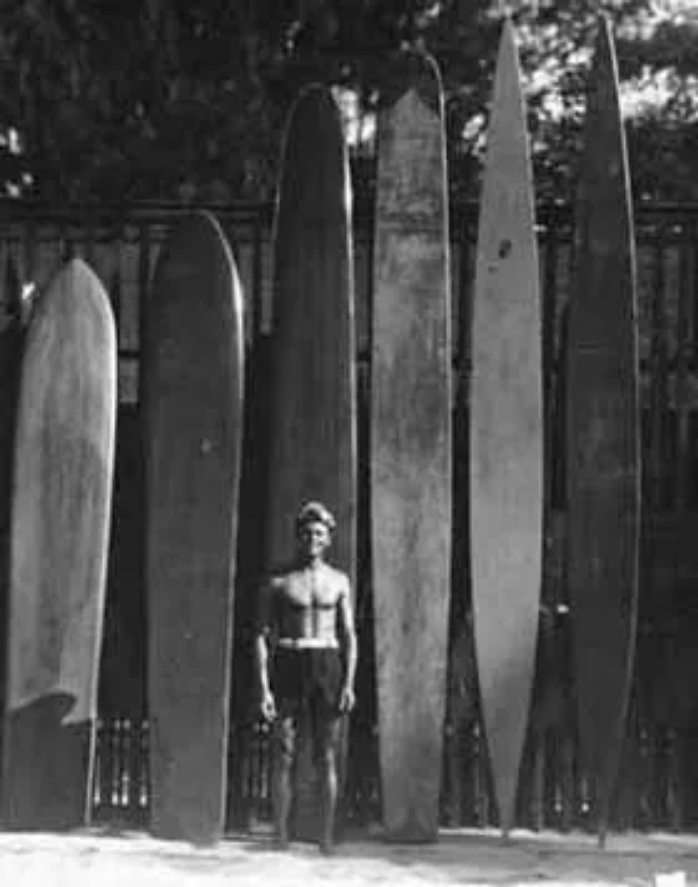What era is reflected in the scene captured by the photograph?
Using the visual information, answer the question in a single word or phrase.

Early 20th century